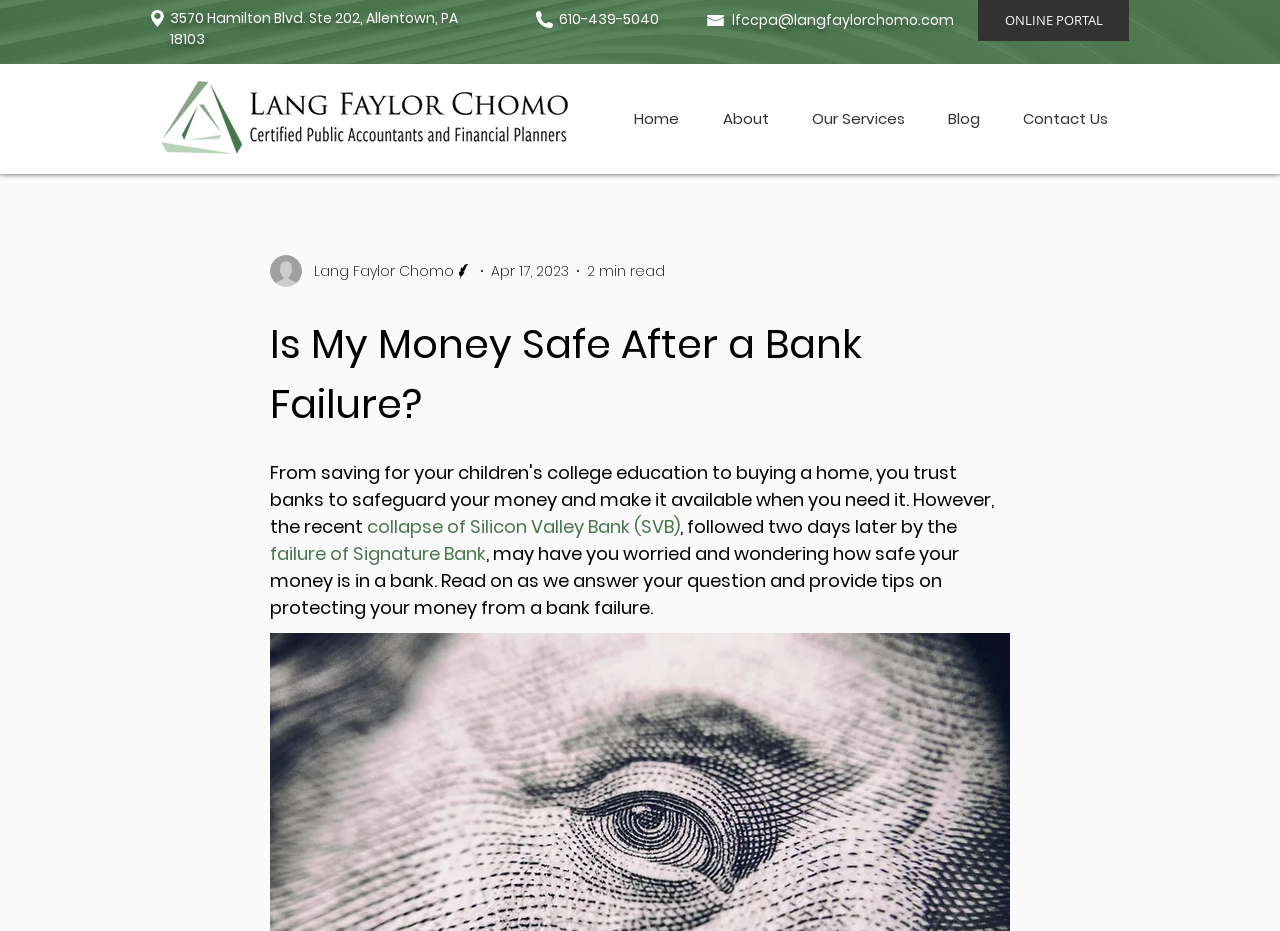Please identify the coordinates of the bounding box for the clickable region that will accomplish this instruction: "Read the 'Blog' section".

[0.723, 0.11, 0.782, 0.145]